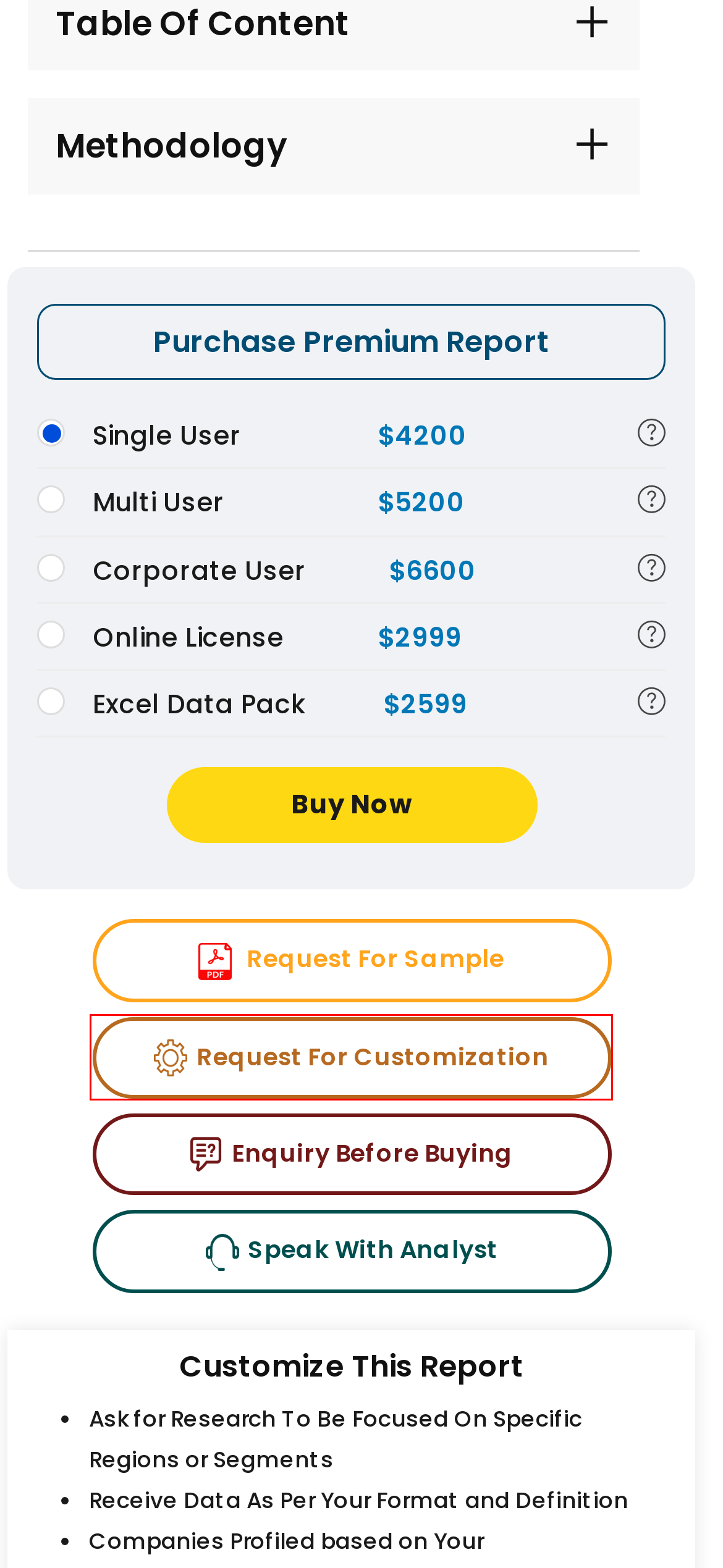You have a screenshot of a webpage with an element surrounded by a red bounding box. Choose the webpage description that best describes the new page after clicking the element inside the red bounding box. Here are the candidates:
A. trendings on Latest Market Research and Analysis
B. Entertainment Market Size, Share, Analysis & Forecast [2031]
C. Enquiry Before Buying of Broadband Services Market Size, Share & Growth Report | 2031
D. Request For Customization of Broadband Services Market Size, Share & Growth Report | 2031
E. Mobile Value Added Services Market Size, Share & Trends 2031
F. Request For Sample of Broadband Services Market Size, Share & Growth Report | 2031
G. Contact Us for Strategy Consulting, Business Consulting
H. Speak With Analyst for Broadband Services Market Size, Share & Growth Report | 2031

D